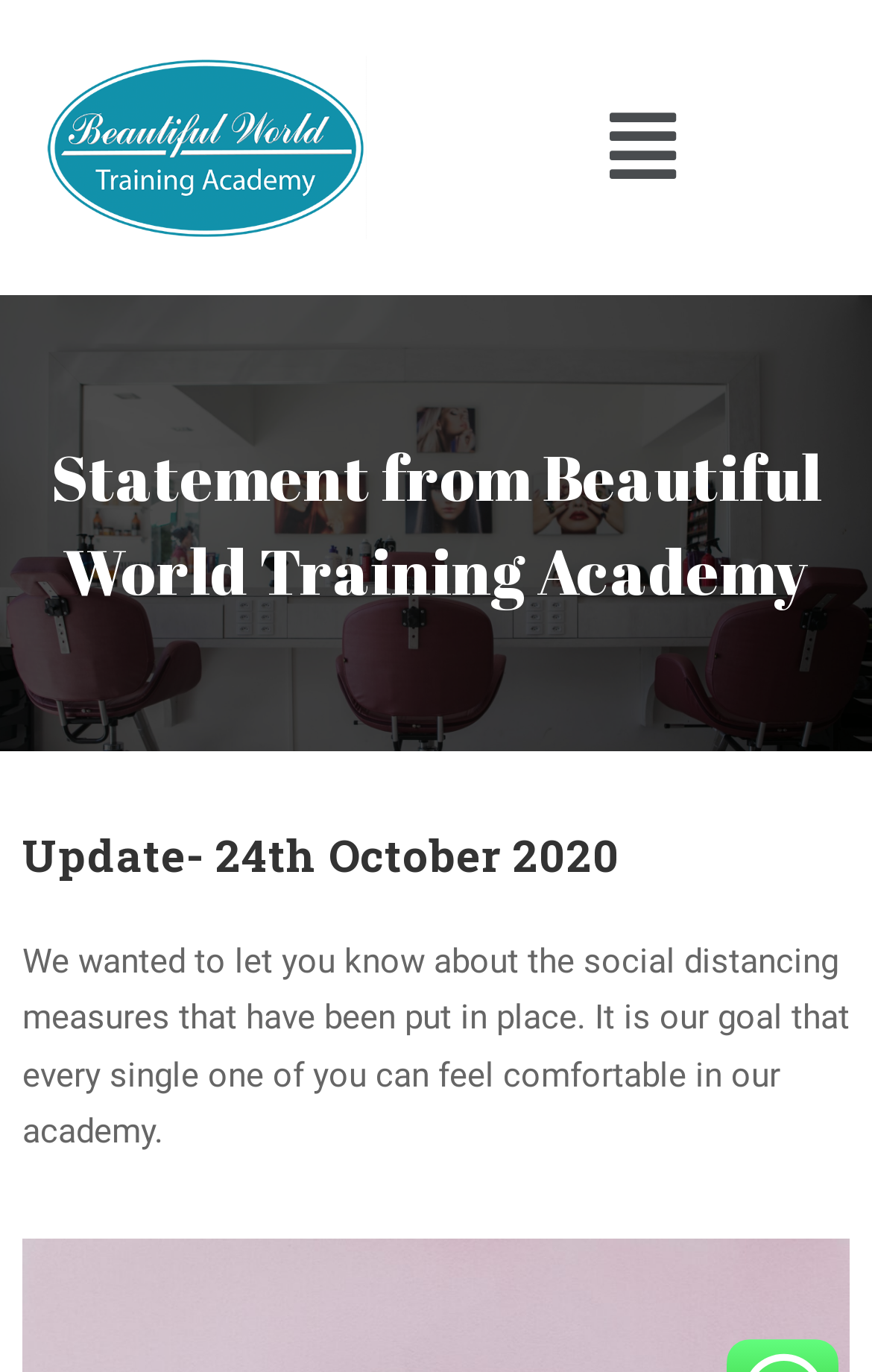Identify the bounding box of the HTML element described here: "alt="Beauty logo"". Provide the coordinates as four float numbers between 0 and 1: [left, top, right, bottom].

[0.051, 0.041, 0.421, 0.174]